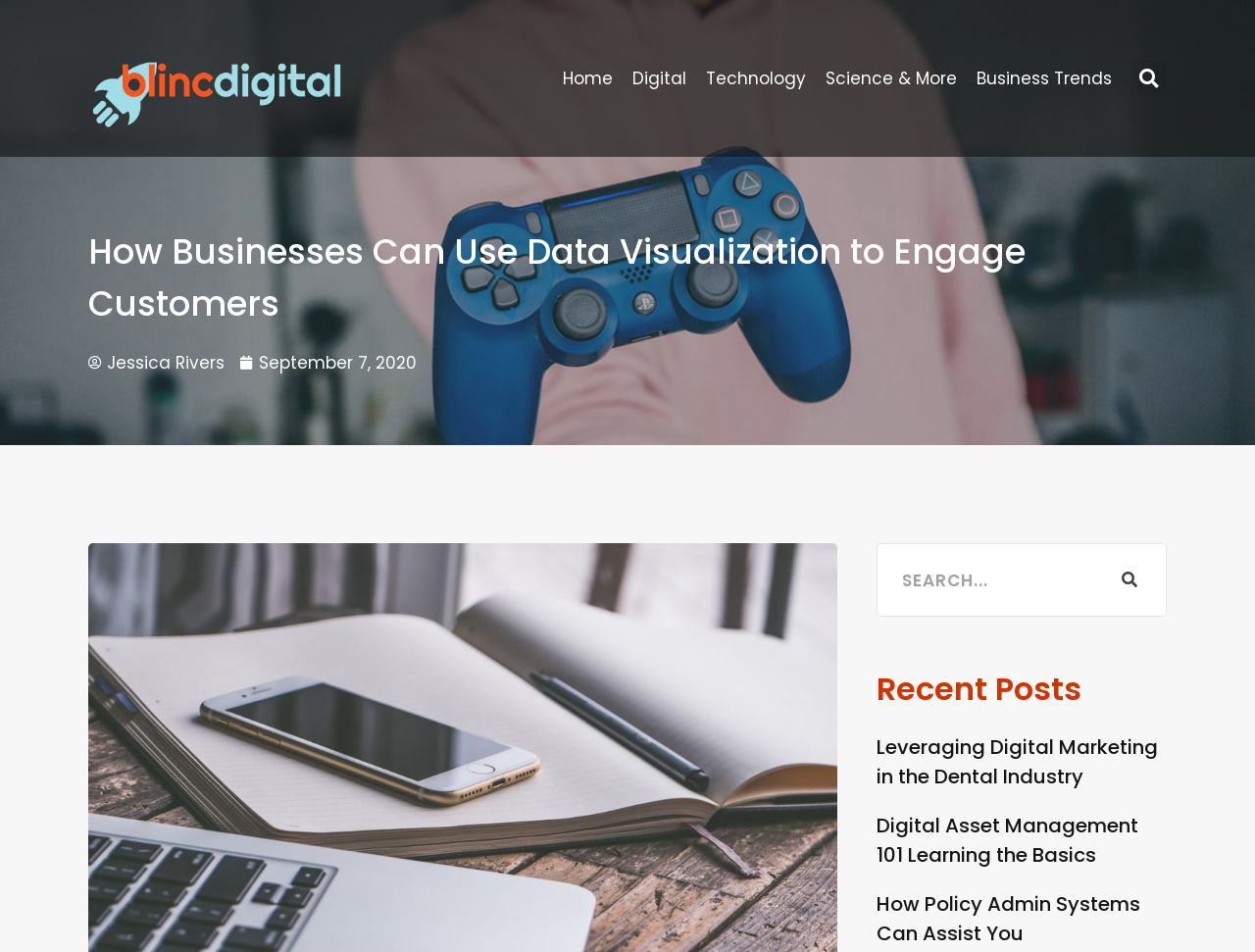Locate the bounding box coordinates of the area that needs to be clicked to fulfill the following instruction: "Search for something". The coordinates should be in the format of four float numbers between 0 and 1, namely [left, top, right, bottom].

[0.902, 0.064, 0.93, 0.1]